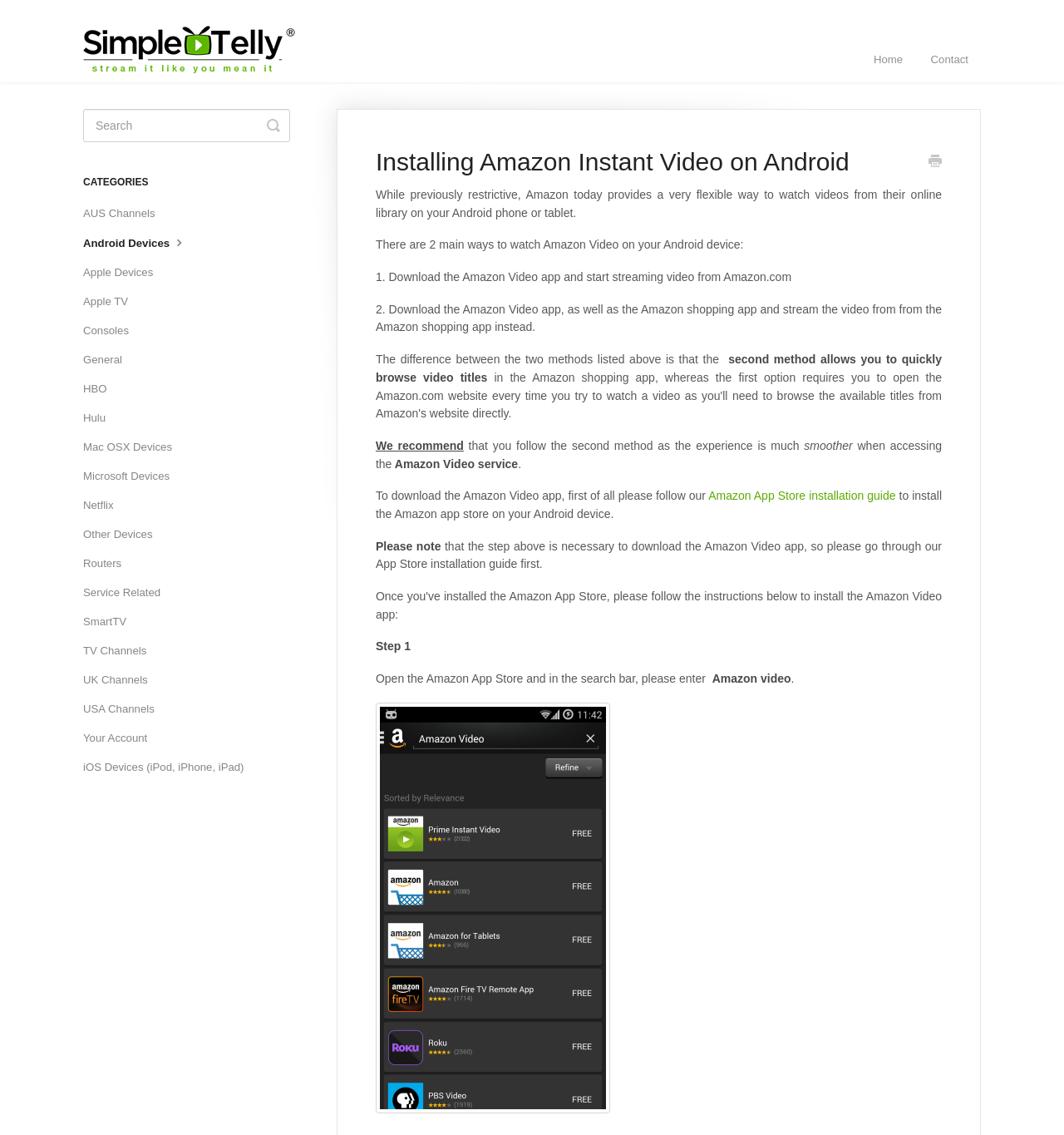Summarize the webpage with a detailed and informative caption.

This webpage is about installing Amazon Instant Video on an Android device. At the top, there is a header section with a link to "SimpleTelly Support" and an image of the same name. To the right of this section, there are links to "Home" and "Contact". 

Below the header section, there is a main content area. The title of the article, "Installing Amazon Instant Video on Android", is displayed prominently. Next to the title, there is a link to "Print this Article". 

The article begins by explaining that Amazon provides a flexible way to watch videos from their online library on Android devices. There are two main ways to do this: by downloading the Amazon Video app or by downloading both the Amazon Video app and the Amazon shopping app. The article recommends the second method as it provides a smoother experience.

The article then provides step-by-step instructions on how to download the Amazon Video app. It advises readers to follow their Amazon App Store installation guide first, and then search for "Amazon video" in the app store. 

On the left side of the webpage, there is a sidebar with a search box and a button to toggle the search function. Below the search box, there are links to various categories, including "AUS Channels", "Android Devices", "Apple Devices", and more.

There are no images in the main content area, except for one screenshot that appears to be related to the installation process.